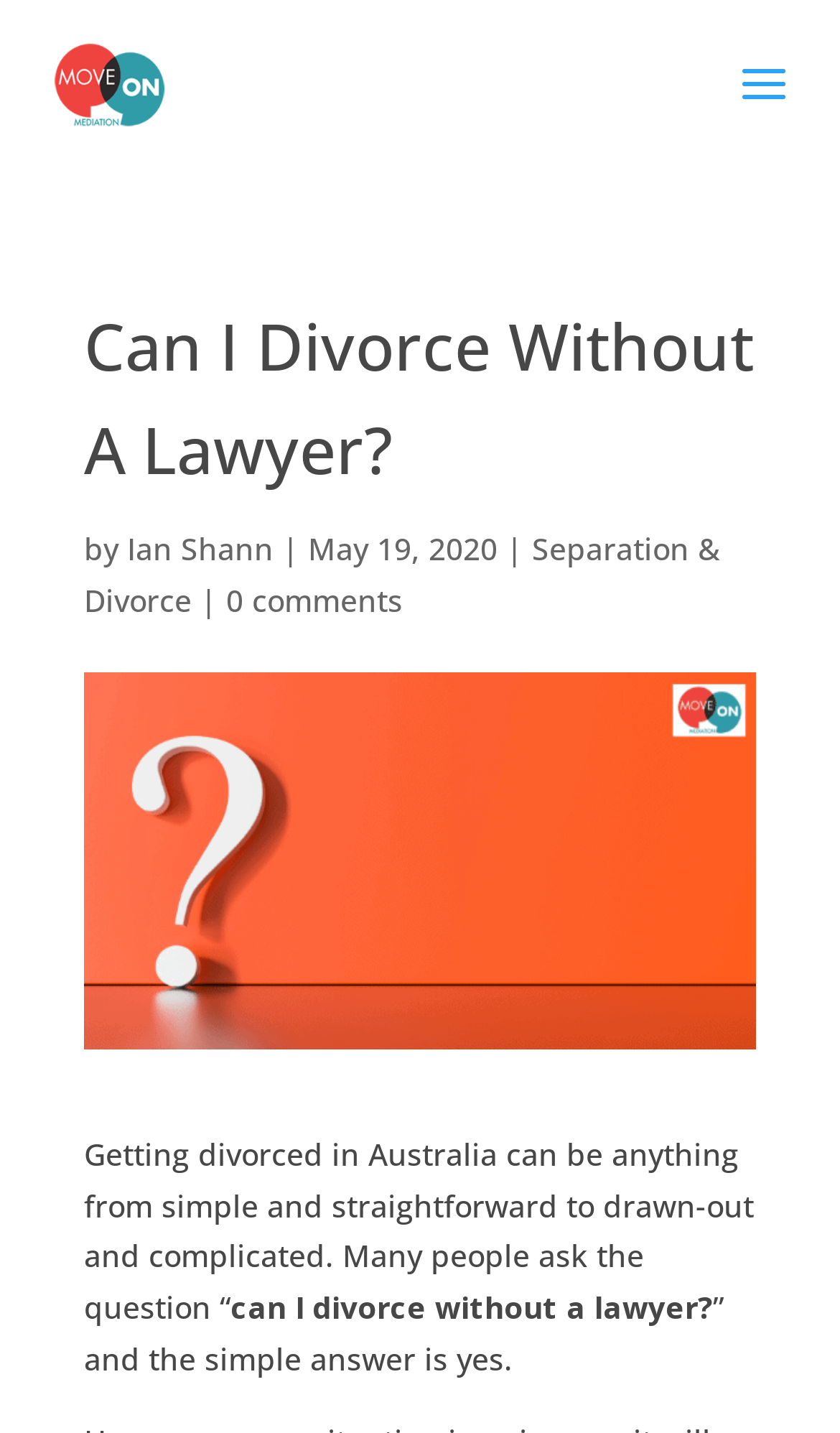Detail the webpage's structure and highlights in your description.

The webpage is about divorce and mediation services, specifically addressing the question "can I divorce without a lawyer?" At the top left corner, there is a link to "Move On Mediation" accompanied by an image with the same name. Below this, a prominent heading "Can I Divorce Without A Lawyer?" is centered on the page.

To the right of the heading, there is a byline with the author's name "Ian Shann" and the date "May 19, 2020". Further to the right, there is a link to "Separation & Divorce" and another link to "0 comments". 

Below the heading, there is a large image related to divorce without a lawyer, taking up most of the width of the page. Underneath the image, a paragraph of text explains that getting divorced in Australia can be a complex process, and many people ask if they can divorce without a lawyer. The text then answers this question, stating that the simple answer is yes.